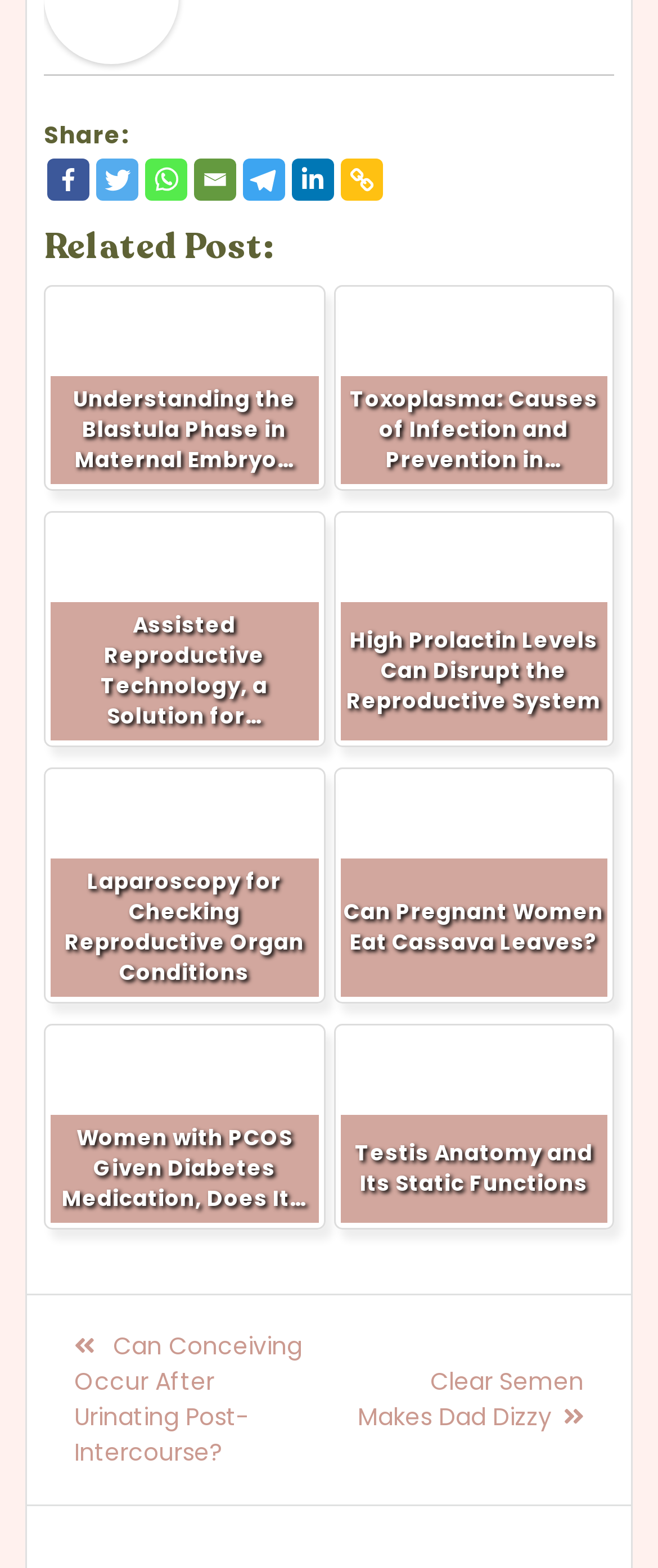Please give a succinct answer using a single word or phrase:
What is the purpose of the social media icons?

Sharing